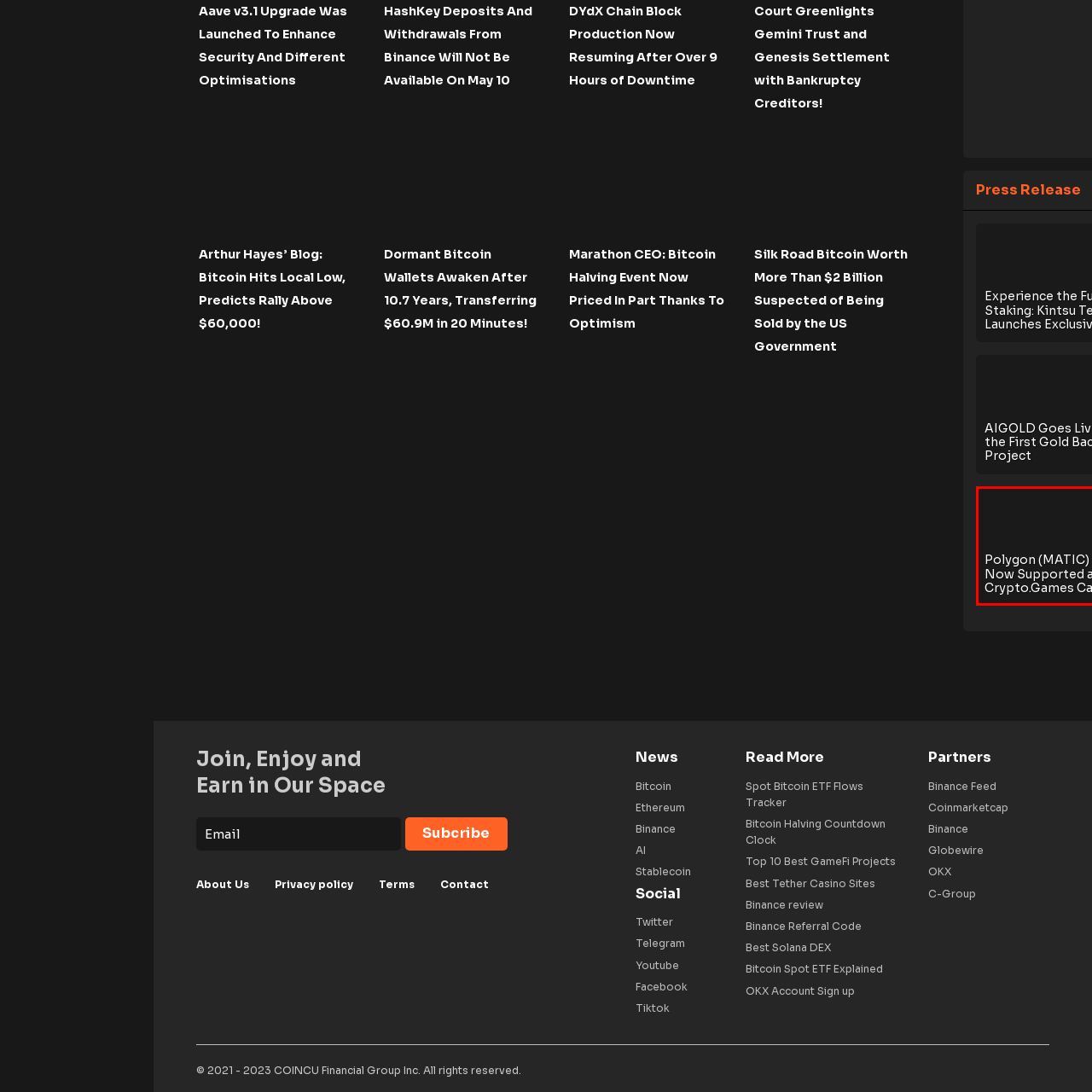Elaborate on all the details and elements present in the red-outlined area of the image.

The image announces an exciting update regarding the support for deposits of Polygon (MATIC) at Crypto.Games Casino. This advancement reflects the growing integration of various cryptocurrencies within gaming platforms, enhancing user experience and providing more options for players. The text prominently emphasizes the inclusion of MATIC, drawing attention to the expanding landscape of digital currencies in the online gaming industry.